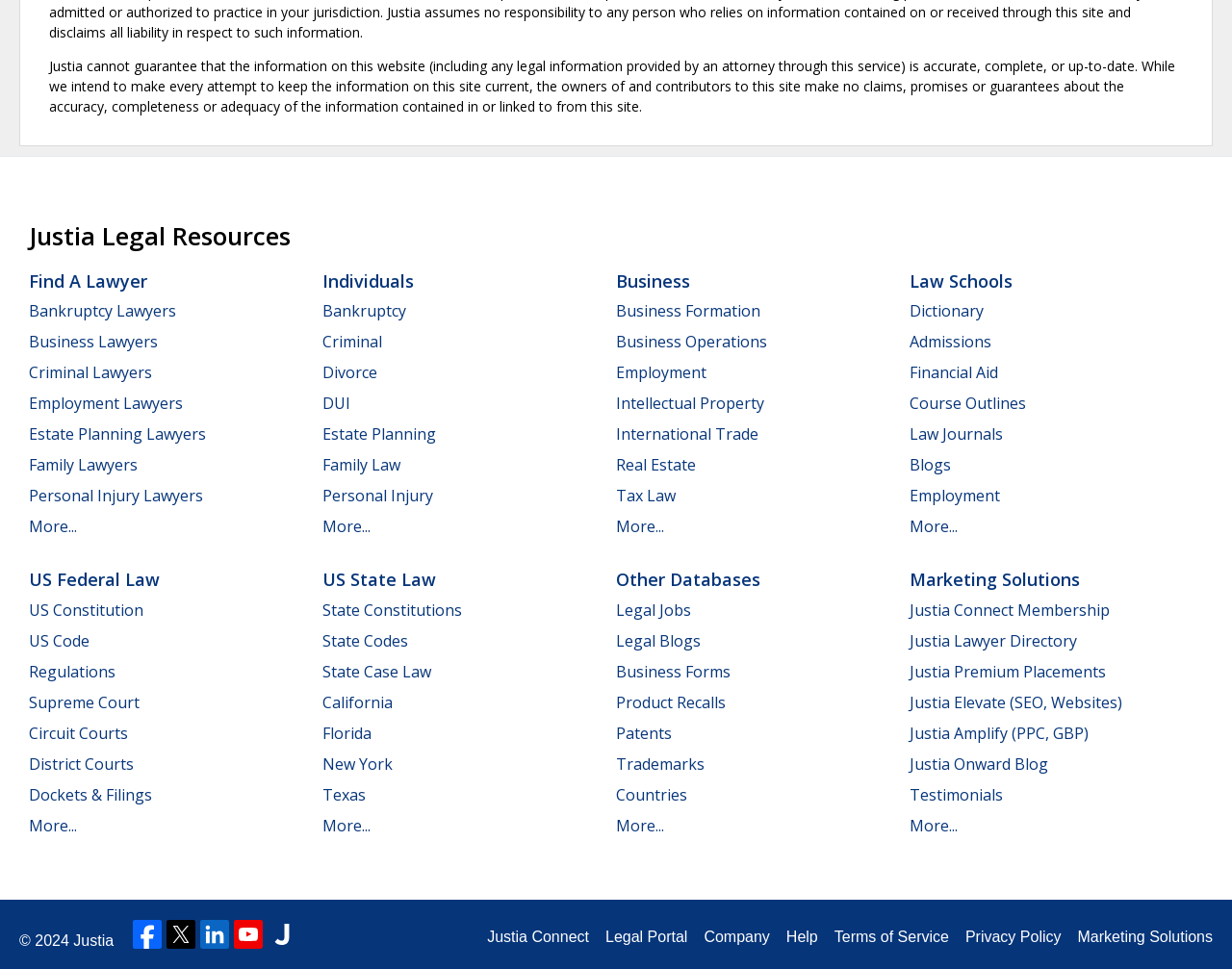Using the provided element description "Justia Amplify (PPC, GBP)", determine the bounding box coordinates of the UI element.

[0.738, 0.746, 0.884, 0.767]